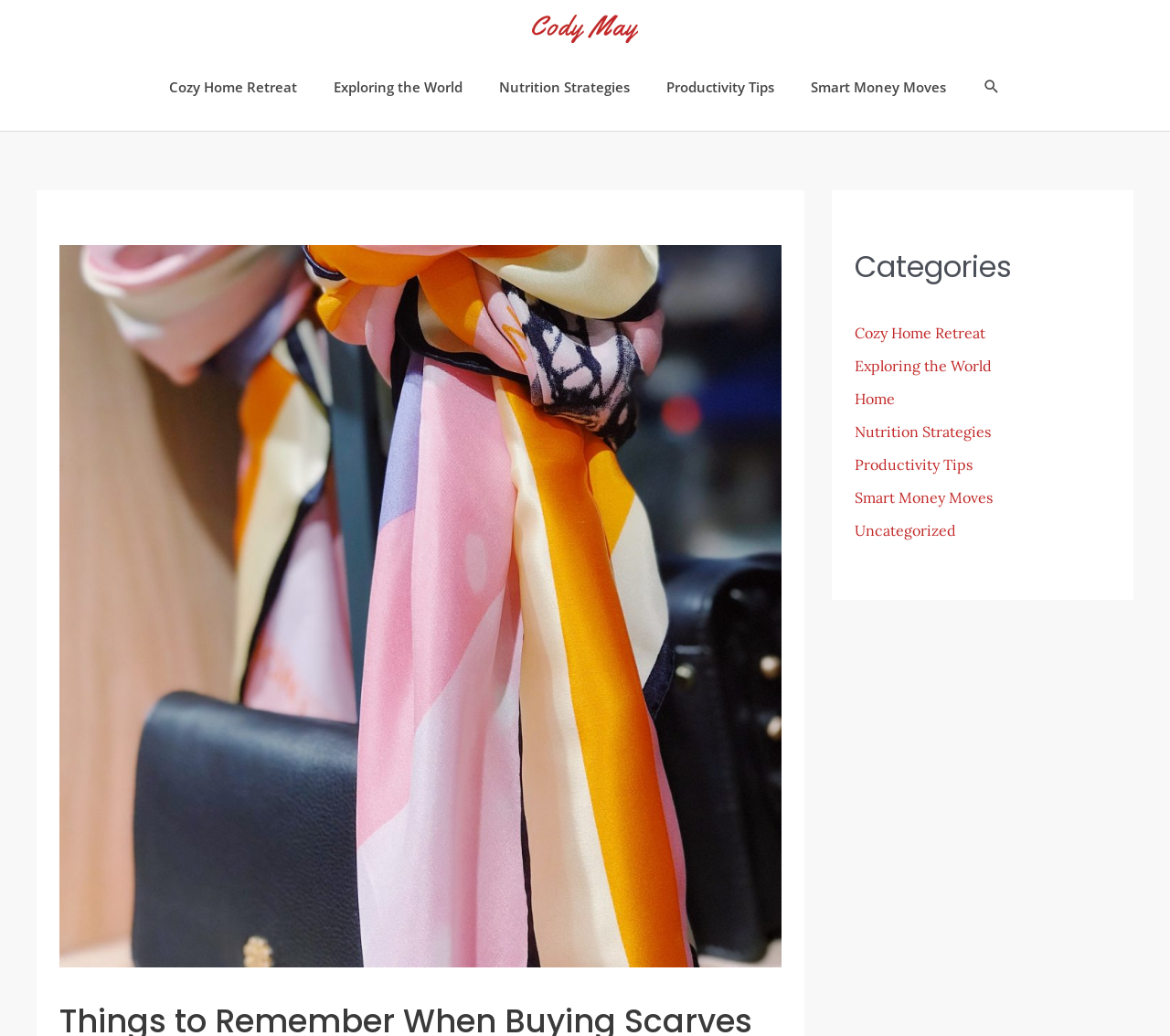Given the element description Smart Money Moves, identify the bounding box coordinates for the UI element on the webpage screenshot. The format should be (top-left x, top-left y, bottom-right x, bottom-right y), with values between 0 and 1.

[0.677, 0.057, 0.824, 0.11]